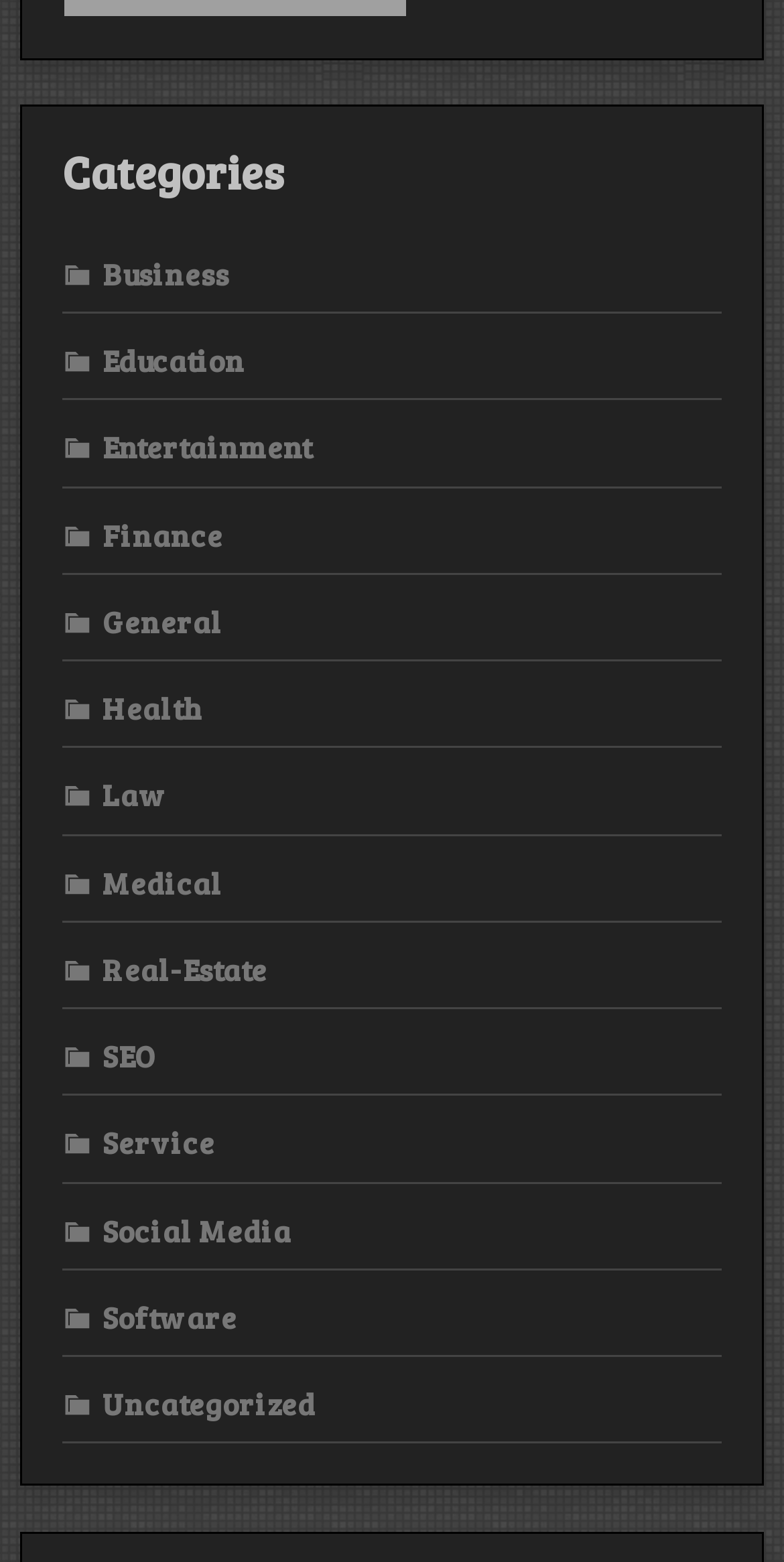Identify the bounding box coordinates of the specific part of the webpage to click to complete this instruction: "Click on Business category".

[0.079, 0.162, 0.292, 0.188]